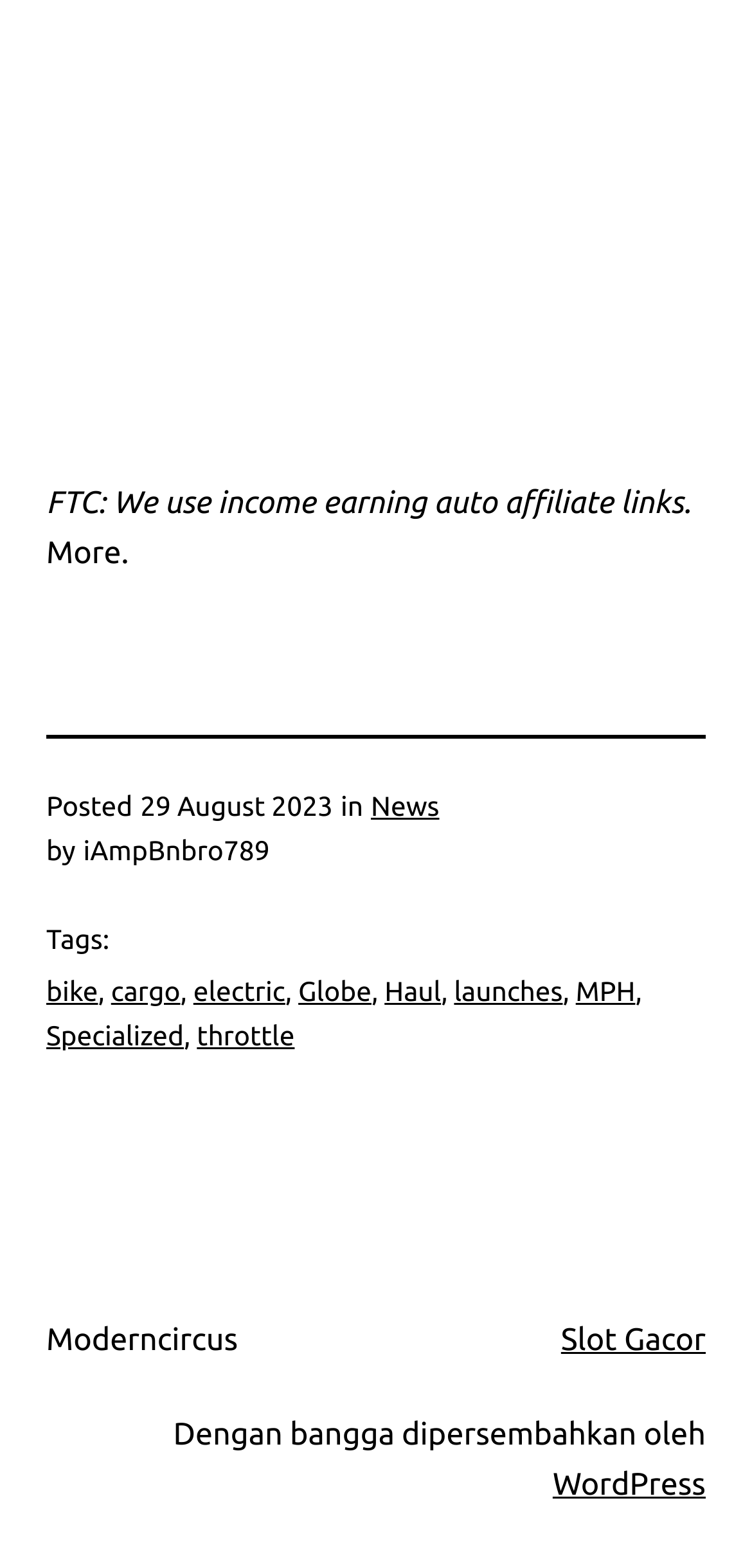Specify the bounding box coordinates for the region that must be clicked to perform the given instruction: "Click on the 'News' link".

[0.493, 0.504, 0.584, 0.524]